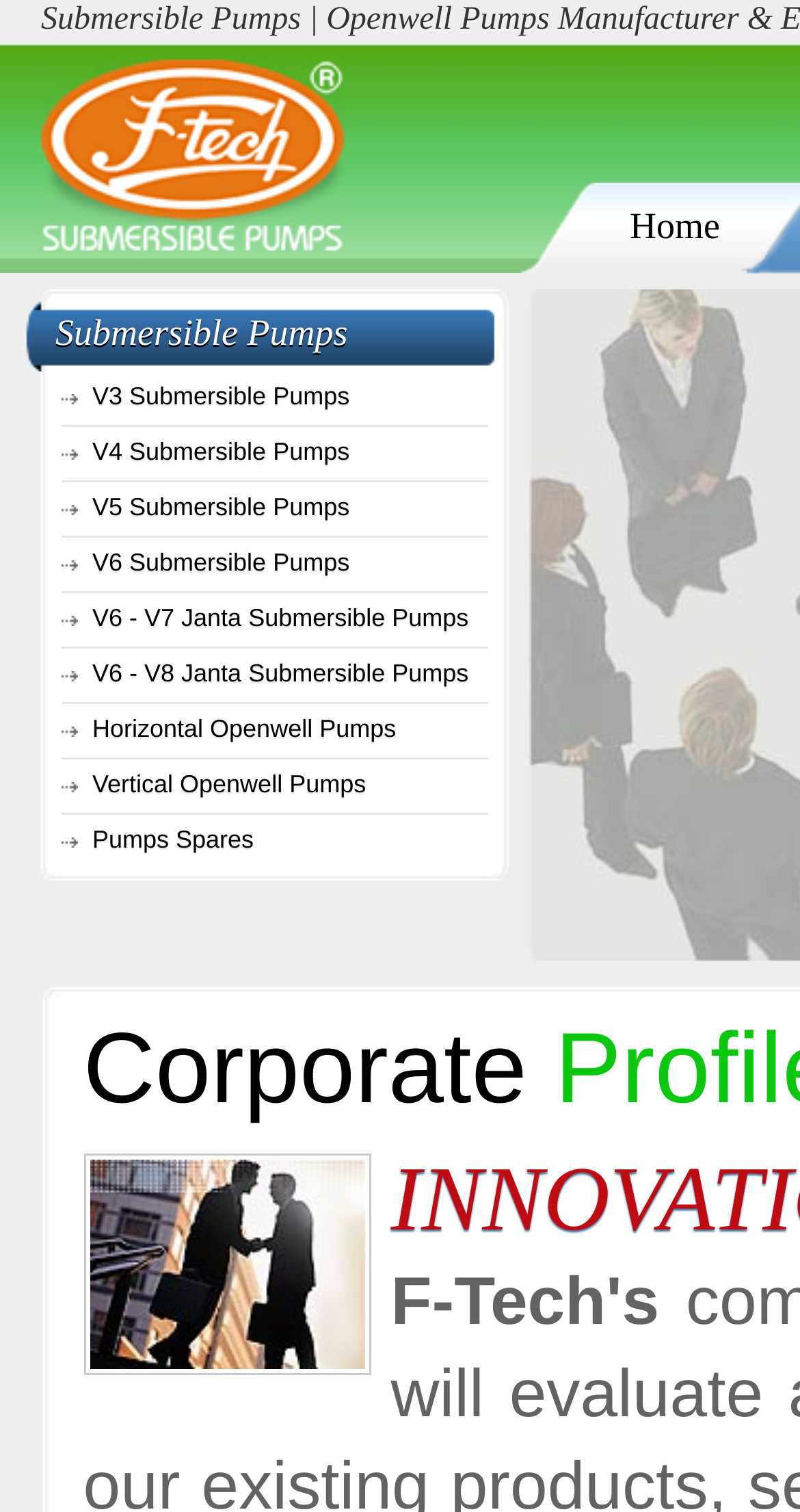What is the name of the company?
Provide a detailed answer to the question, using the image to inform your response.

Although the company name is not explicitly mentioned on the webpage, based on the meta description, it is clear that the company is F-Tech Engineering Co., which is a leading manufacturer and exporter of submersible pumps and spares.